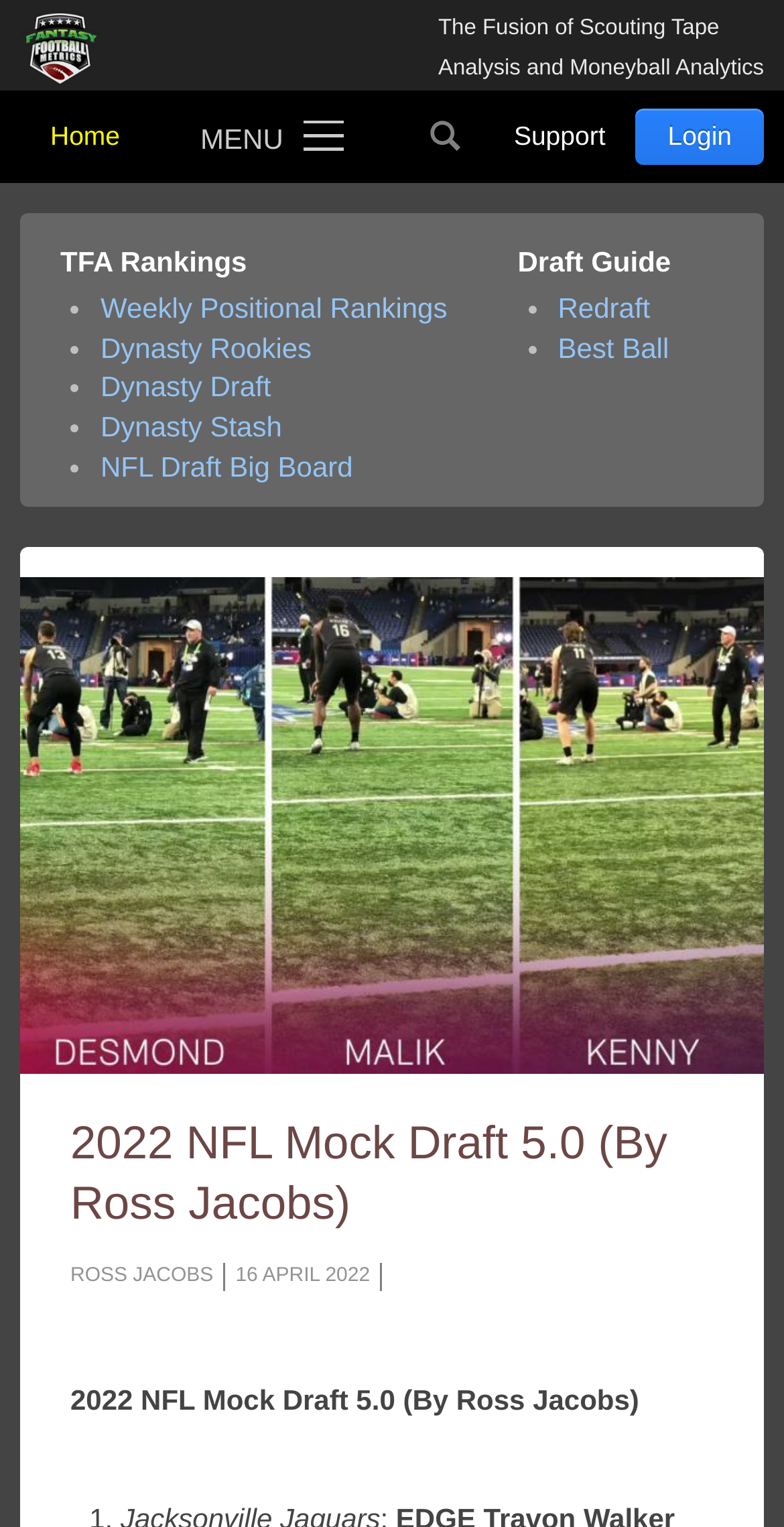What is the name of the author of the mock draft?
Give a one-word or short-phrase answer derived from the screenshot.

Ross Jacobs